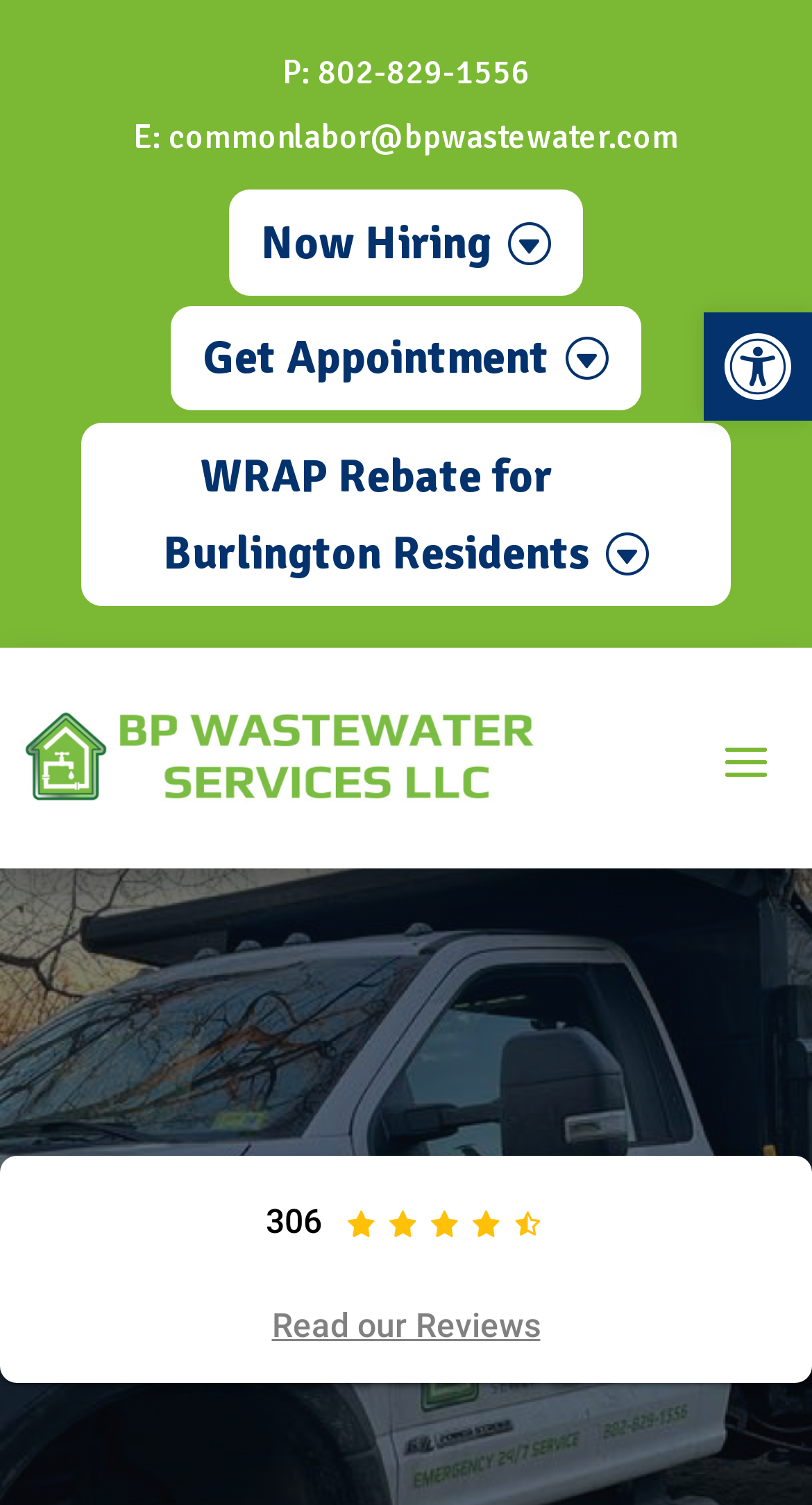What is the phone number of BP Wastewater of Vermont?
Using the image as a reference, deliver a detailed and thorough answer to the question.

I found the phone number by looking at the StaticText element with the text 'P: 802-829-1556' which is located at the top of the webpage.